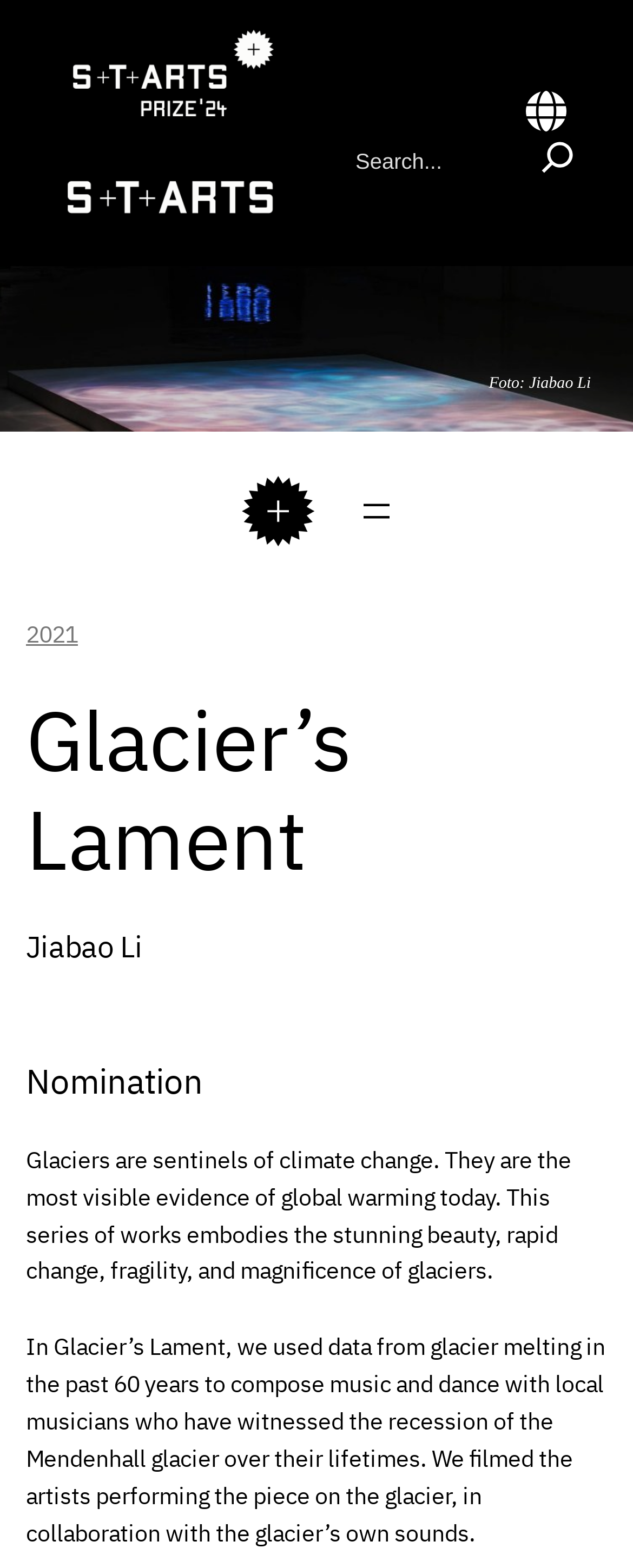Determine the bounding box for the UI element as described: "lauren@airbnbwithlauren.com". The coordinates should be represented as four float numbers between 0 and 1, formatted as [left, top, right, bottom].

None